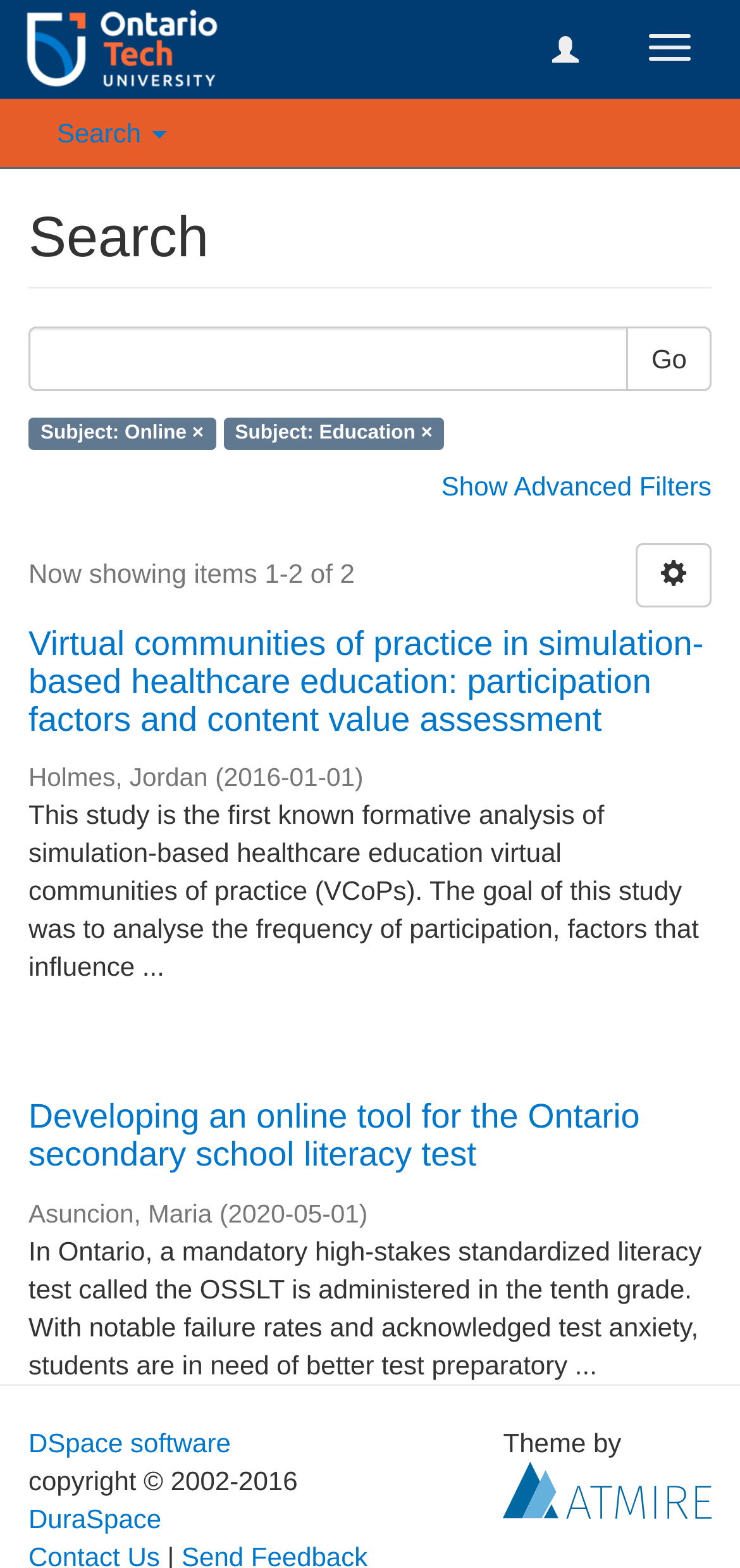Identify the bounding box for the element characterized by the following description: "Search".

[0.077, 0.075, 0.226, 0.094]